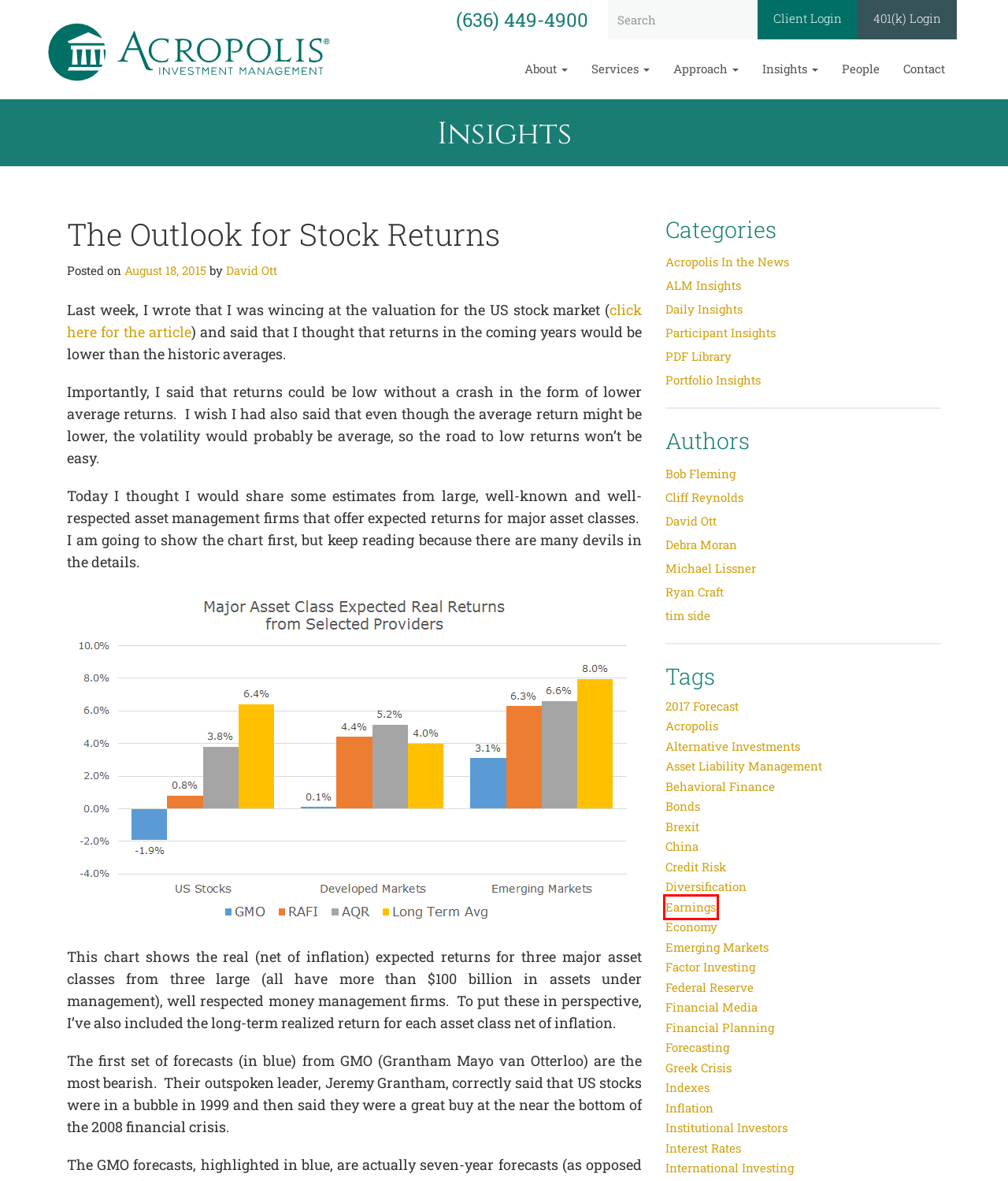You see a screenshot of a webpage with a red bounding box surrounding an element. Pick the webpage description that most accurately represents the new webpage after interacting with the element in the red bounding box. The options are:
A. Earnings Archives - Acropolis Investment Management
B. Daily Insights
C. Participant Insights Archives - Acropolis Investment Management
D. Portfolio Insights Archives - Acropolis Investment Management
E. PDF Library Archives - Acropolis Investment Management
F. Behavioral Finance Archives - Acropolis Investment Management
G. Bob Fleming, Author at Acropolis Investment Management
H. Asset Liability Management Archives - Acropolis Investment Management

A